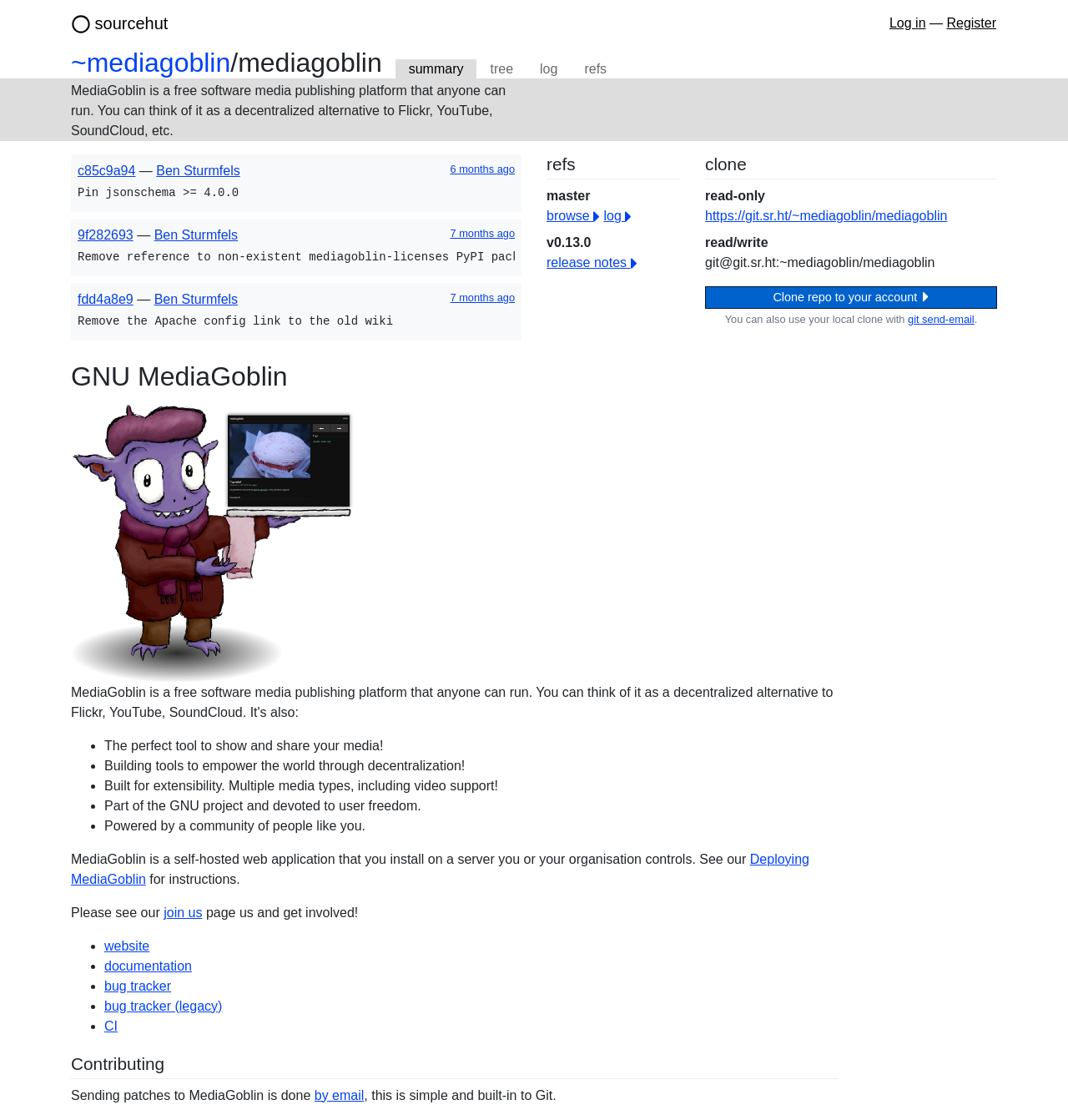Identify the bounding box coordinates of the clickable region required to complete the instruction: "View summary". The coordinates should be given as four float numbers within the range of 0 and 1, i.e., [left, top, right, bottom].

[0.37, 0.053, 0.446, 0.071]